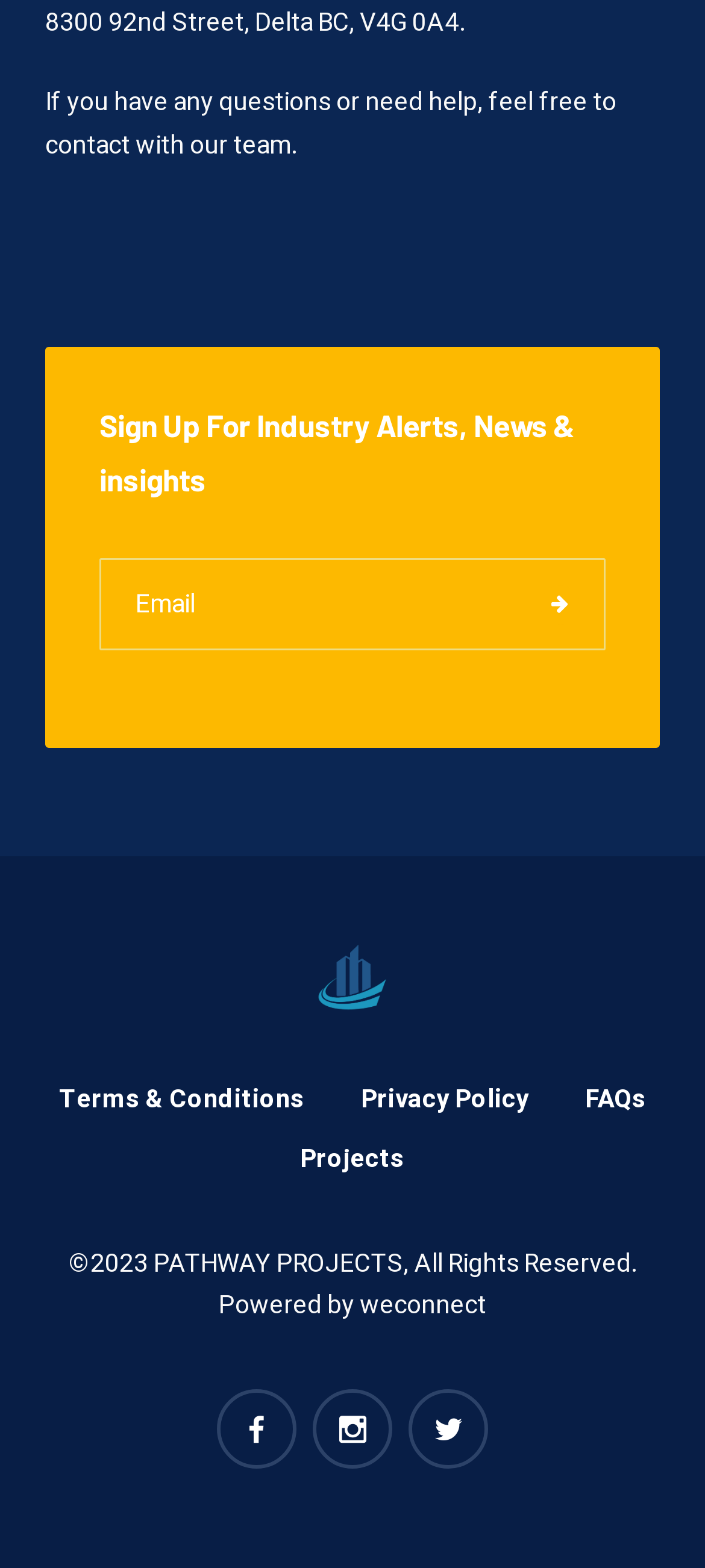Specify the bounding box coordinates of the element's area that should be clicked to execute the given instruction: "Enter email address". The coordinates should be four float numbers between 0 and 1, i.e., [left, top, right, bottom].

[0.141, 0.356, 0.859, 0.415]